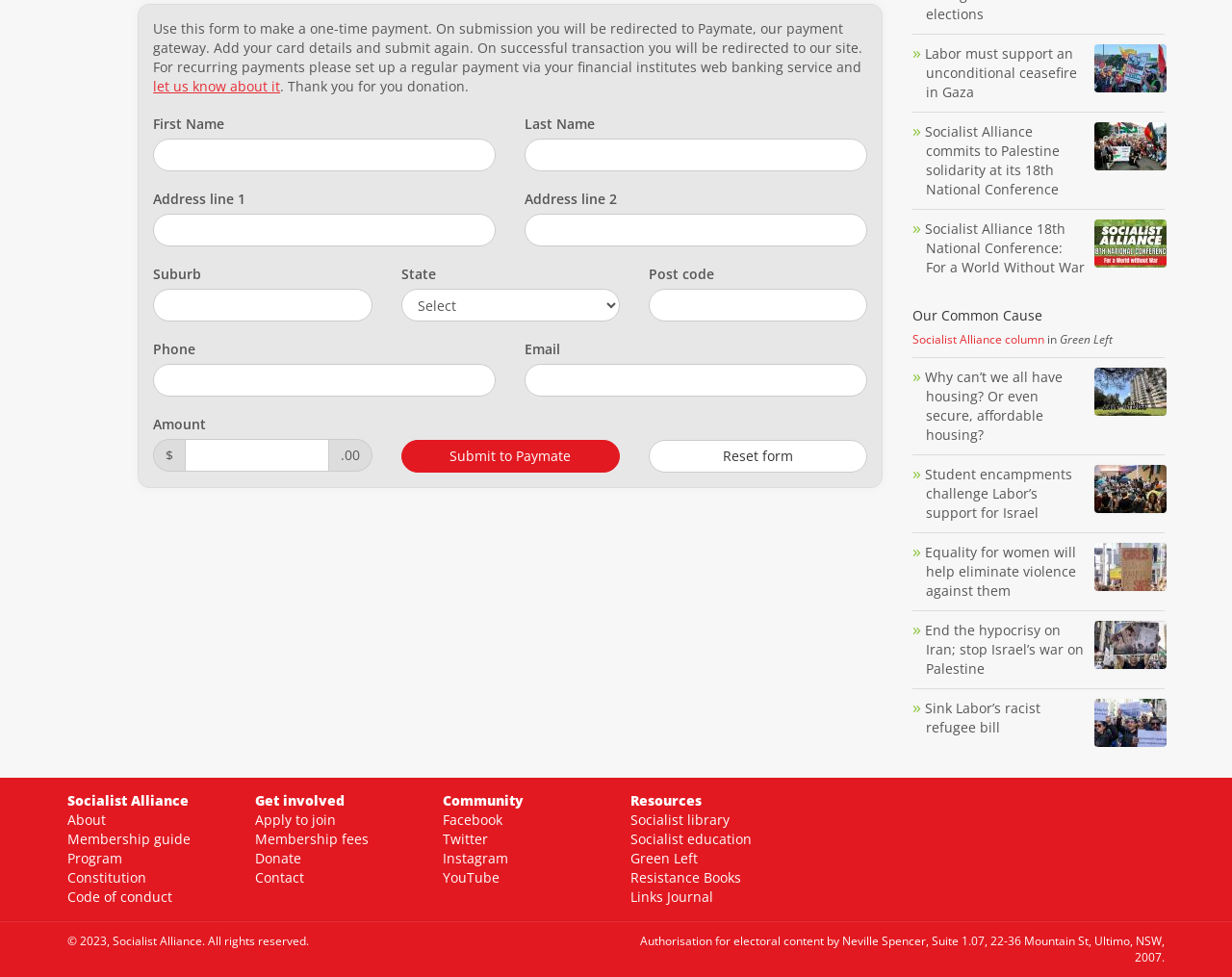Answer the question in a single word or phrase:
What is the purpose of this form?

Make a one-time payment